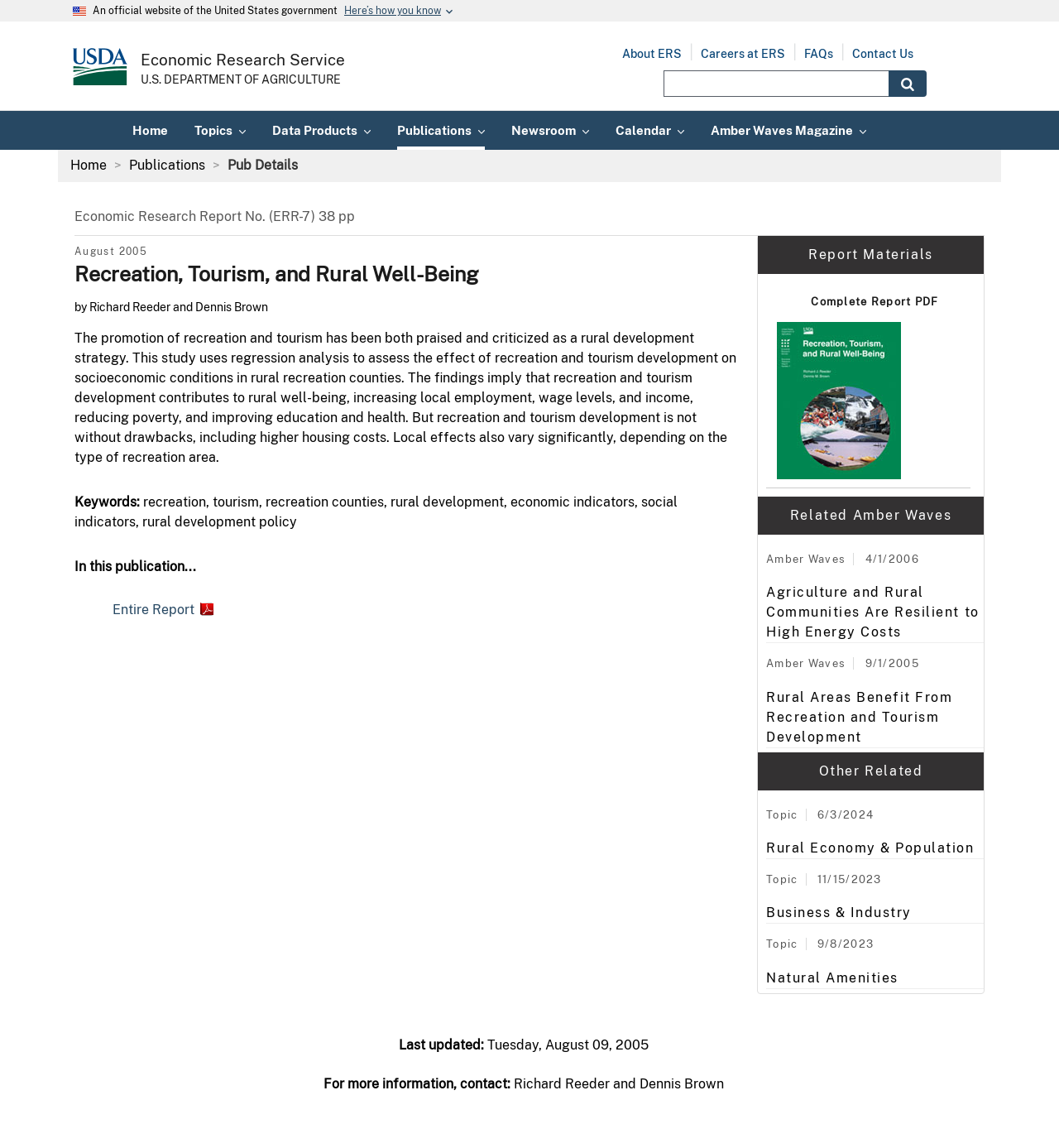Given the description "Rural Economy & Population", determine the bounding box of the corresponding UI element.

[0.723, 0.73, 0.929, 0.748]